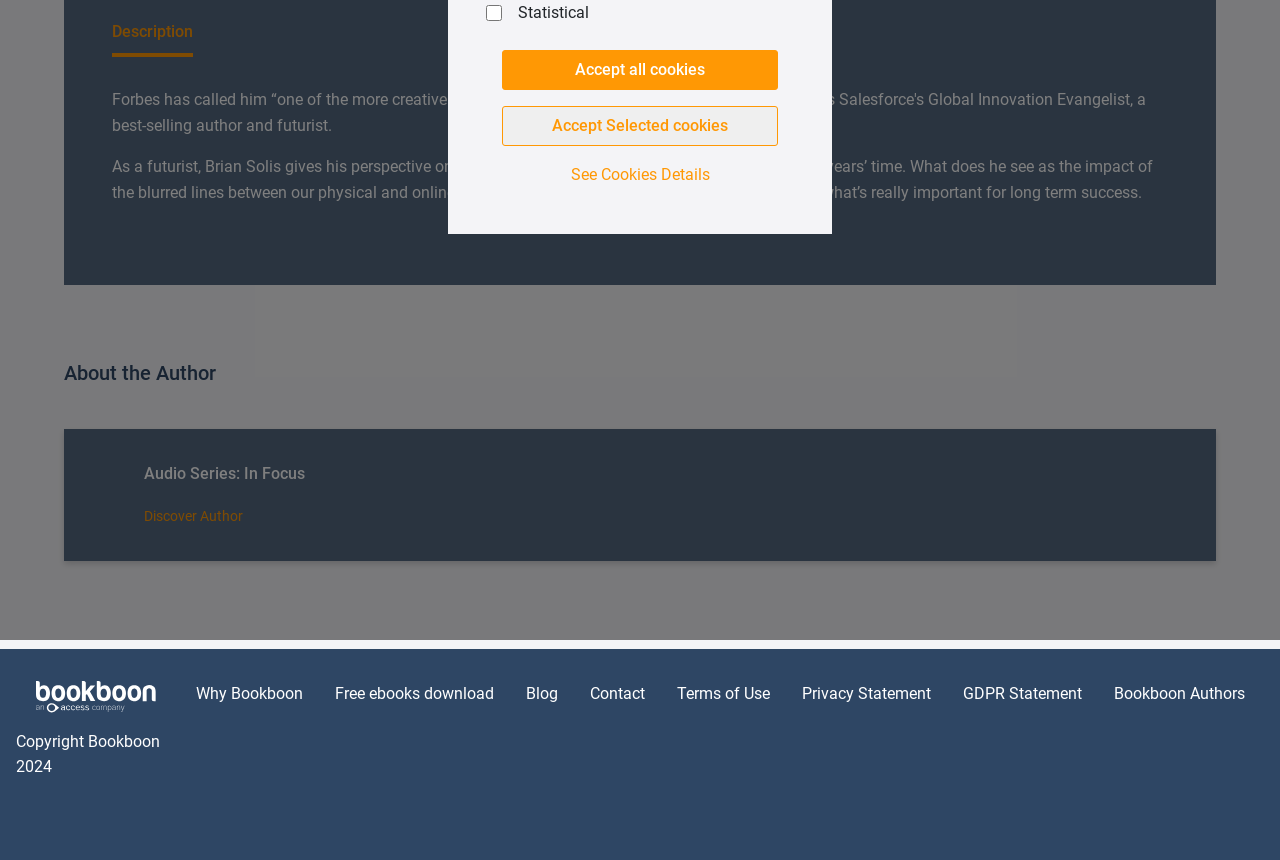Identify the coordinates of the bounding box for the element described below: "Why Bookboon". Return the coordinates as four float numbers between 0 and 1: [left, top, right, bottom].

[0.153, 0.795, 0.236, 0.817]